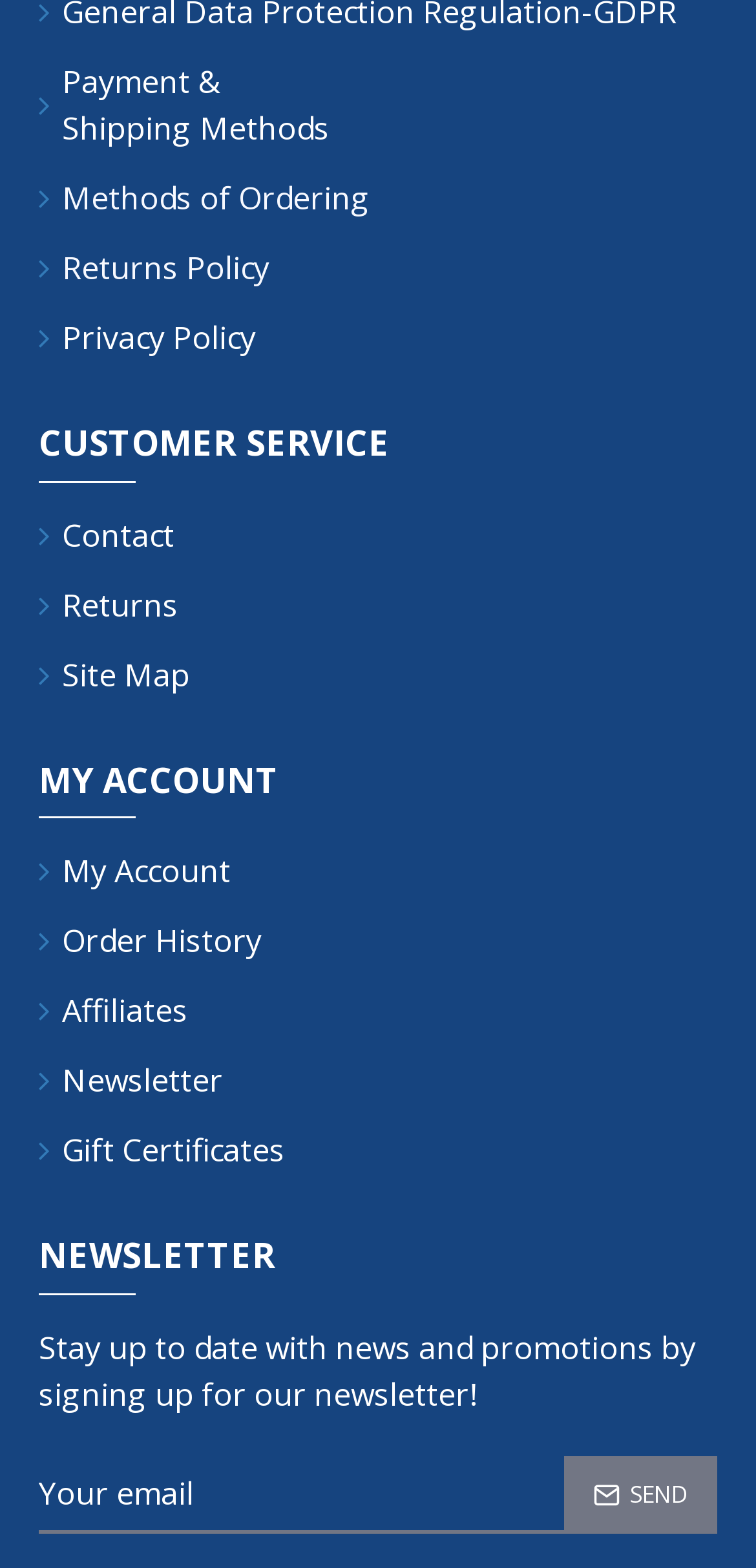Please find the bounding box coordinates of the element that you should click to achieve the following instruction: "Sign up for the newsletter". The coordinates should be presented as four float numbers between 0 and 1: [left, top, right, bottom].

[0.746, 0.929, 0.949, 0.978]